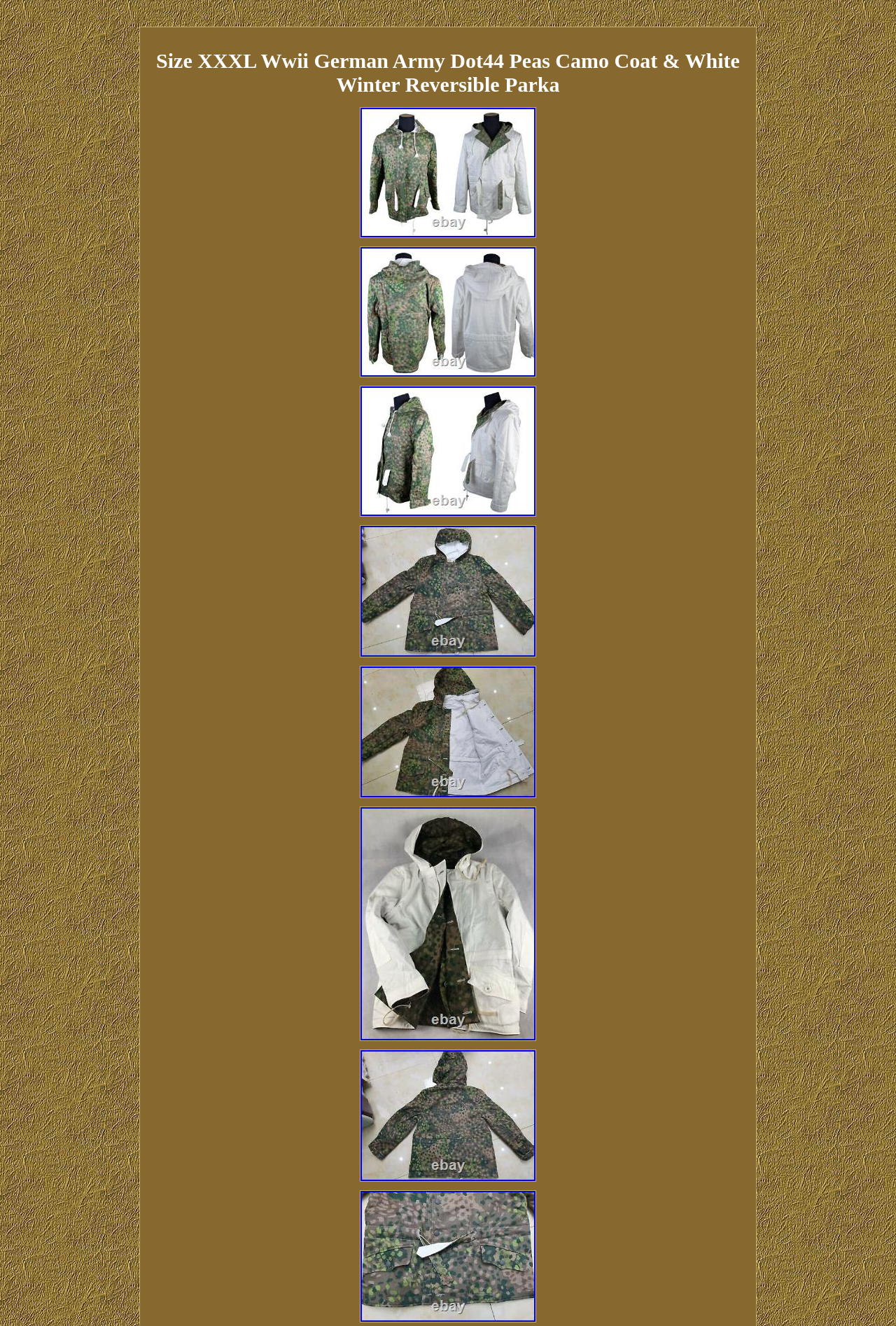What is the size of the coat?
Please craft a detailed and exhaustive response to the question.

The product description explicitly states 'Size XXXL', indicating that the coat is available in an extra-extra-large size.